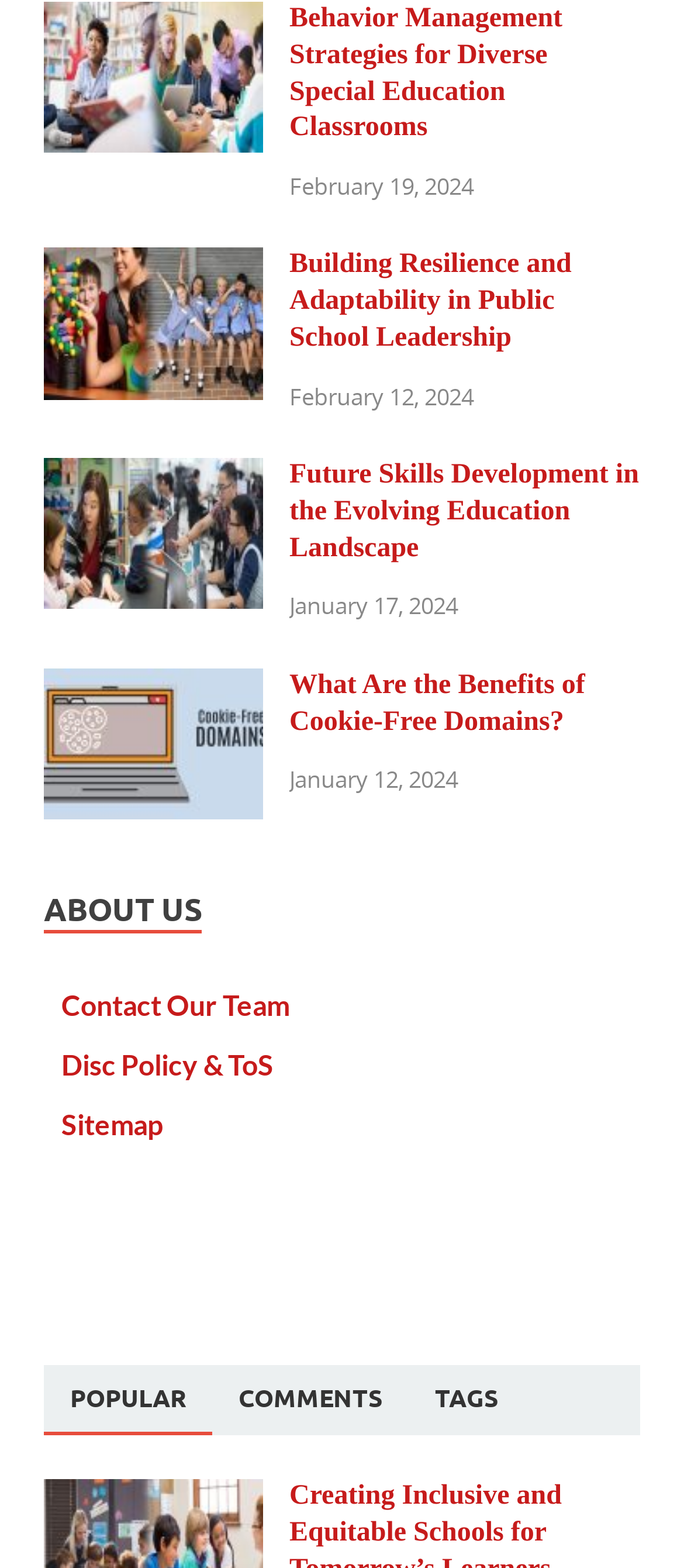Please find the bounding box for the following UI element description. Provide the coordinates in (top-left x, top-left y, bottom-right x, bottom-right y) format, with values between 0 and 1: parent_node: Email * aria-describedby="email-notes" name="email"

None